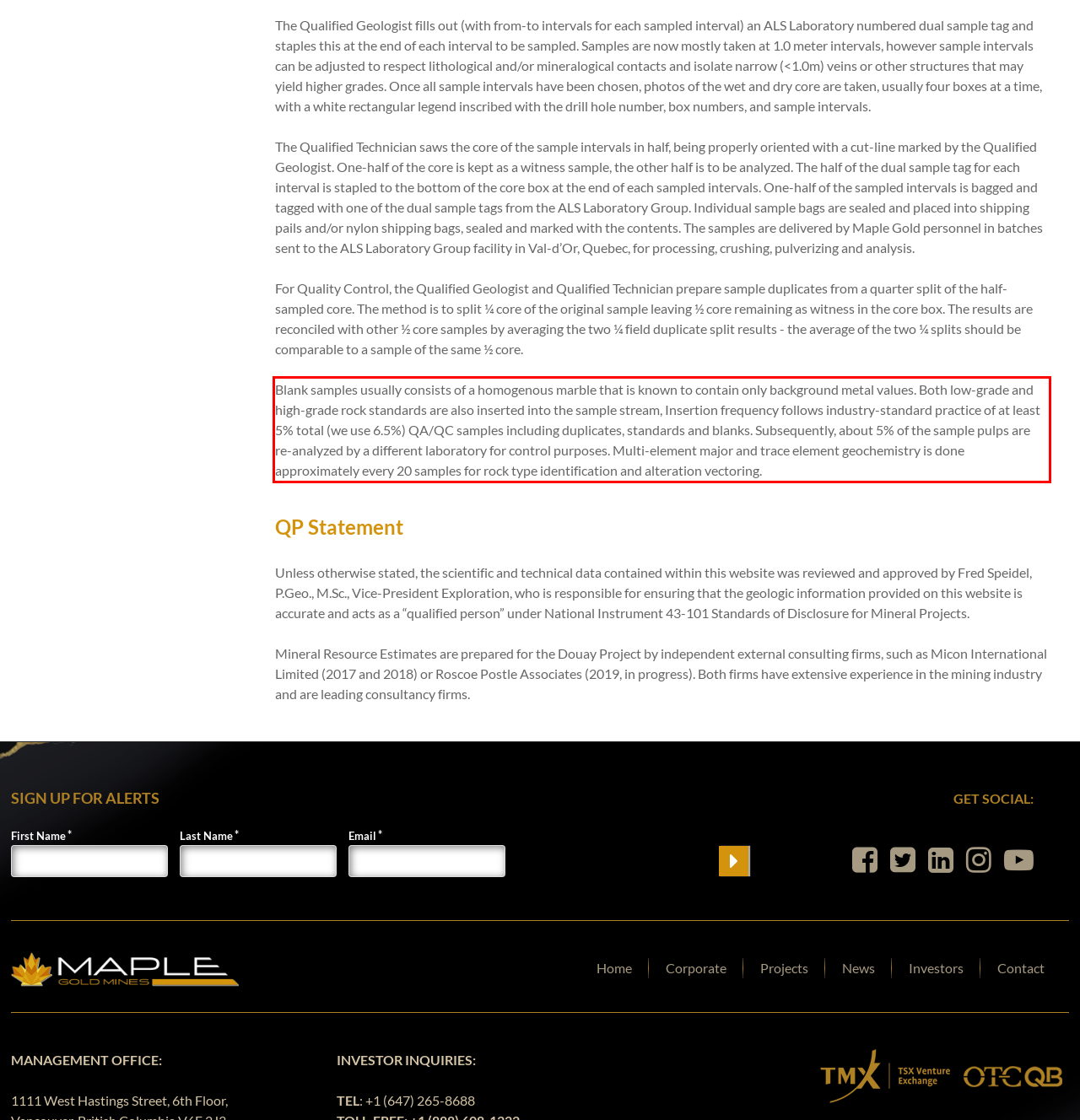There is a UI element on the webpage screenshot marked by a red bounding box. Extract and generate the text content from within this red box.

Blank samples usually consists of a homogenous marble that is known to contain only background metal values. Both low-grade and high-grade rock standards are also inserted into the sample stream, Insertion frequency follows industry-standard practice of at least 5% total (we use 6.5%) QA/QC samples including duplicates, standards and blanks. Subsequently, about 5% of the sample pulps are re-analyzed by a different laboratory for control purposes. Multi-element major and trace element geochemistry is done approximately every 20 samples for rock type identification and alteration vectoring.